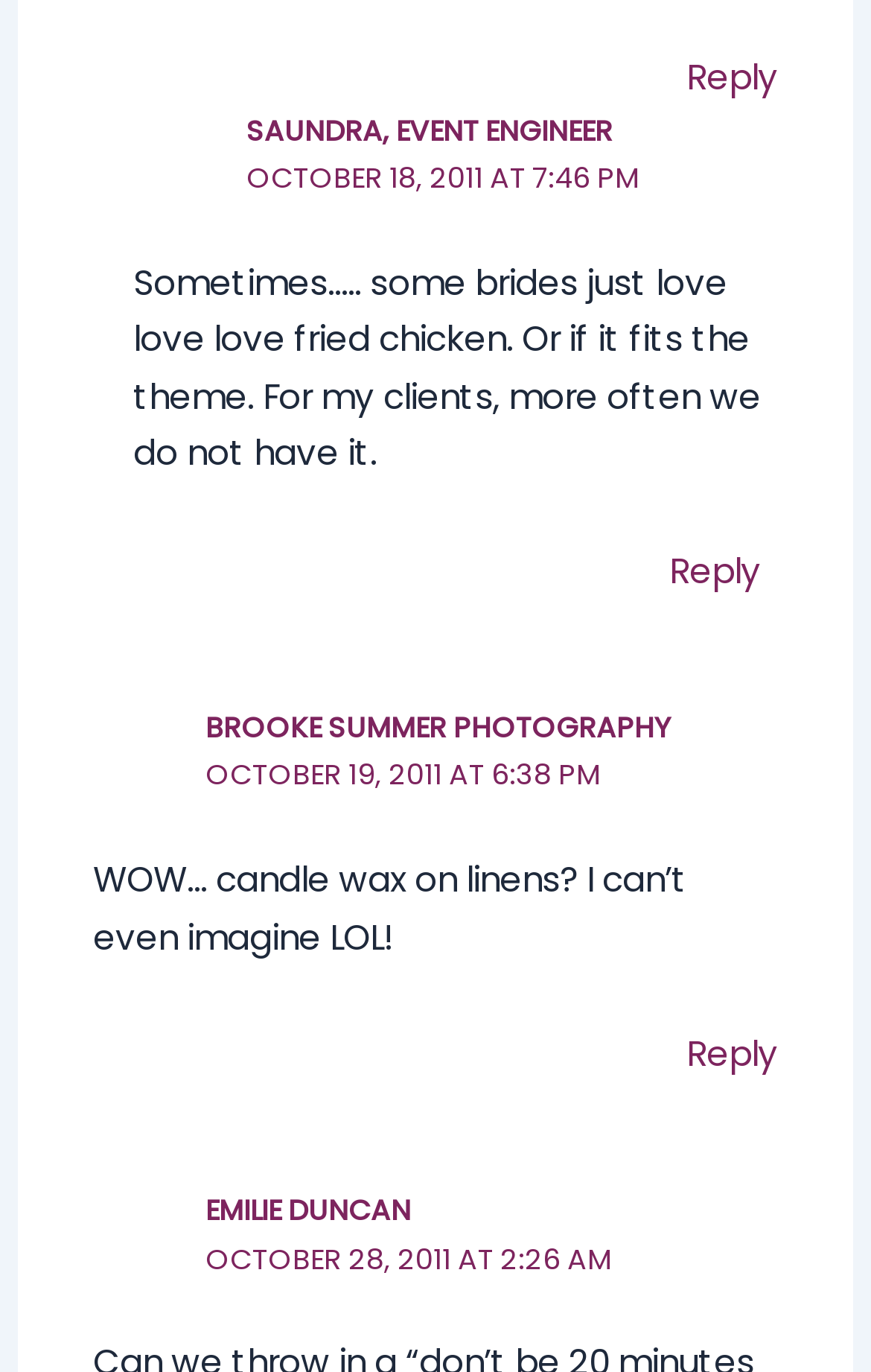For the element described, predict the bounding box coordinates as (top-left x, top-left y, bottom-right x, bottom-right y). All values should be between 0 and 1. Element description: Emilie Duncan

[0.236, 0.869, 0.472, 0.896]